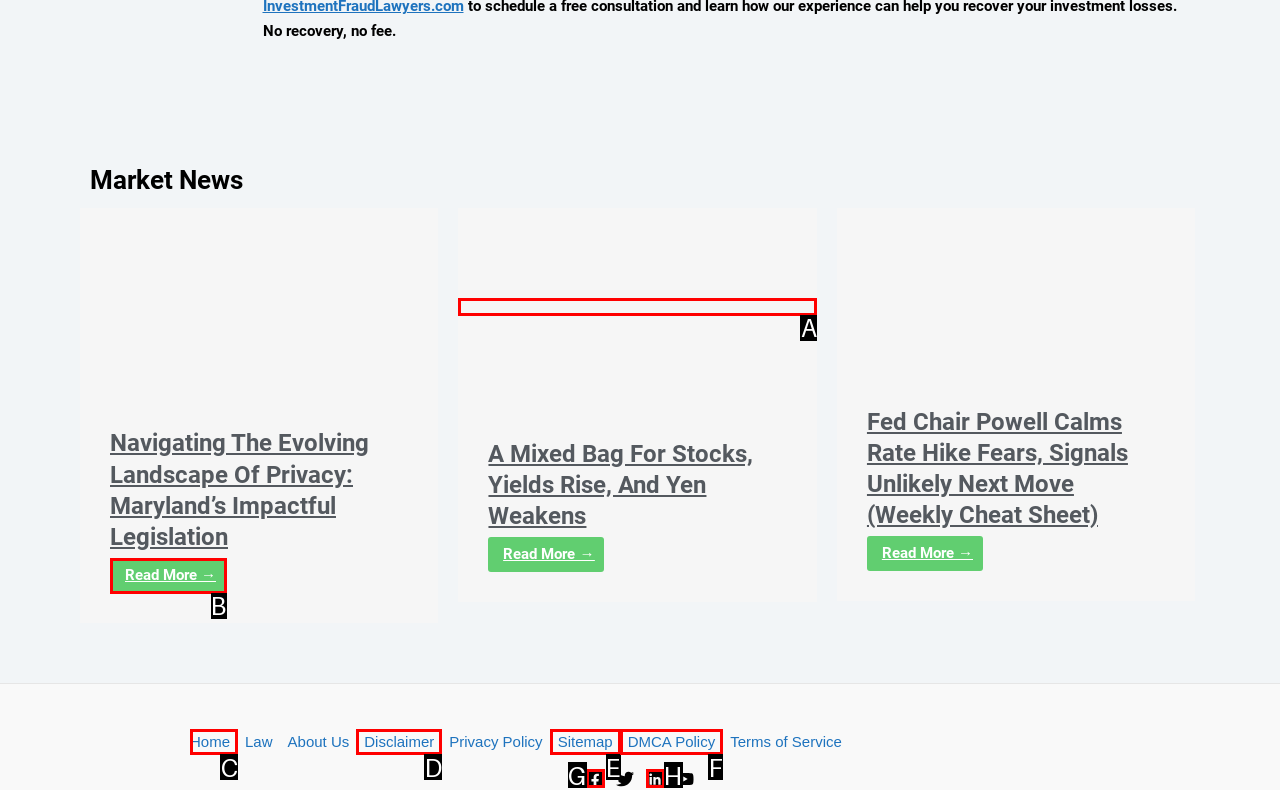Identify the correct UI element to click for this instruction: Follow on Facebook
Respond with the appropriate option's letter from the provided choices directly.

G